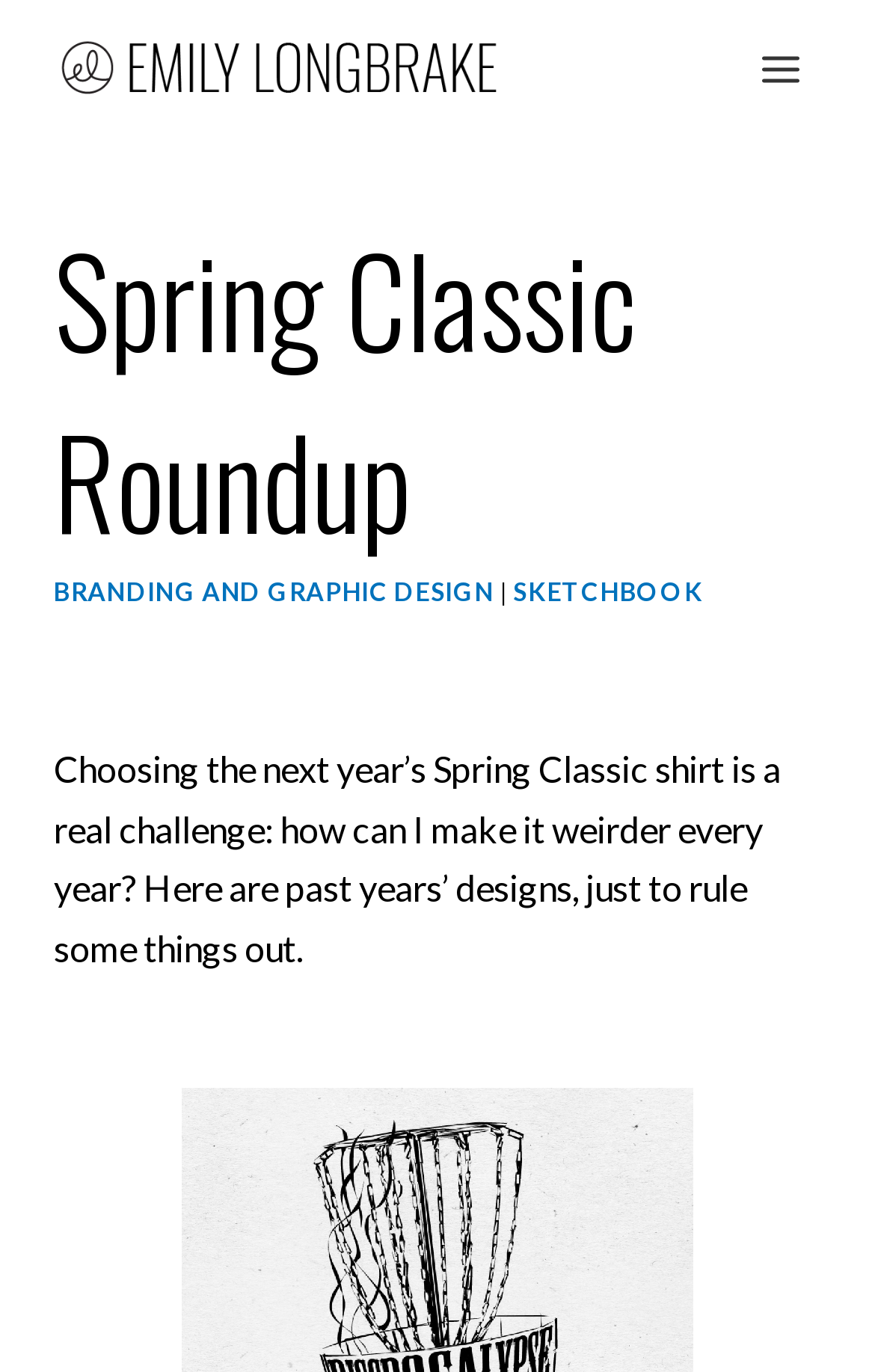Locate the bounding box coordinates for the element described below: "Sketchbook". The coordinates must be four float values between 0 and 1, formatted as [left, top, right, bottom].

[0.587, 0.42, 0.804, 0.441]